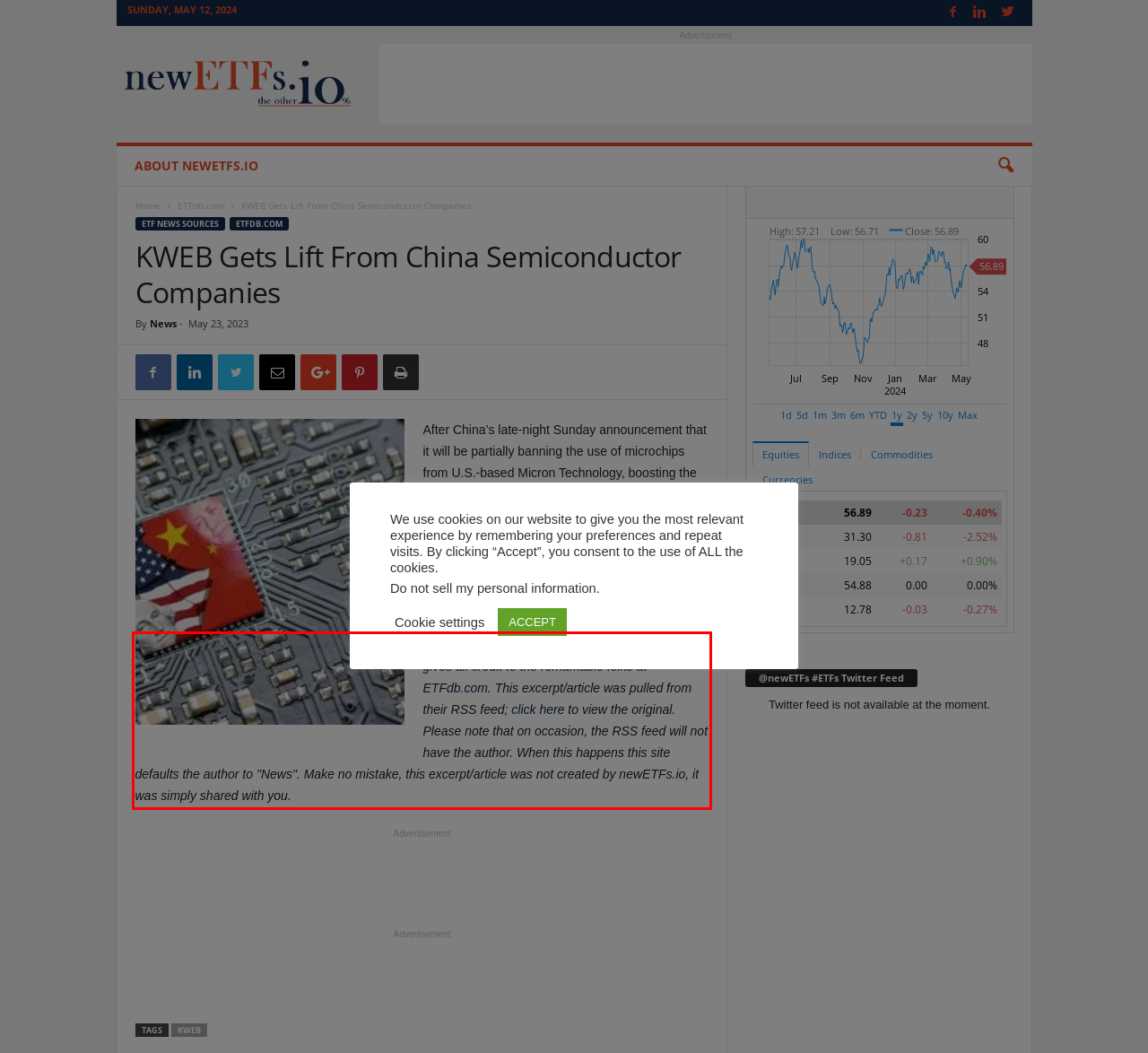Analyze the webpage screenshot and use OCR to recognize the text content in the red bounding box.

newETFs.io respects the hard work of others and gives all credit to the remarkable folks at ETFdb.com. This excerpt/article was pulled from their RSS feed; click here to view the original. Please note that on occasion, the RSS feed will not have the author. When this happens this site defaults the author to "News". Make no mistake, this excerpt/article was not created by newETFs.io, it was simply shared with you.